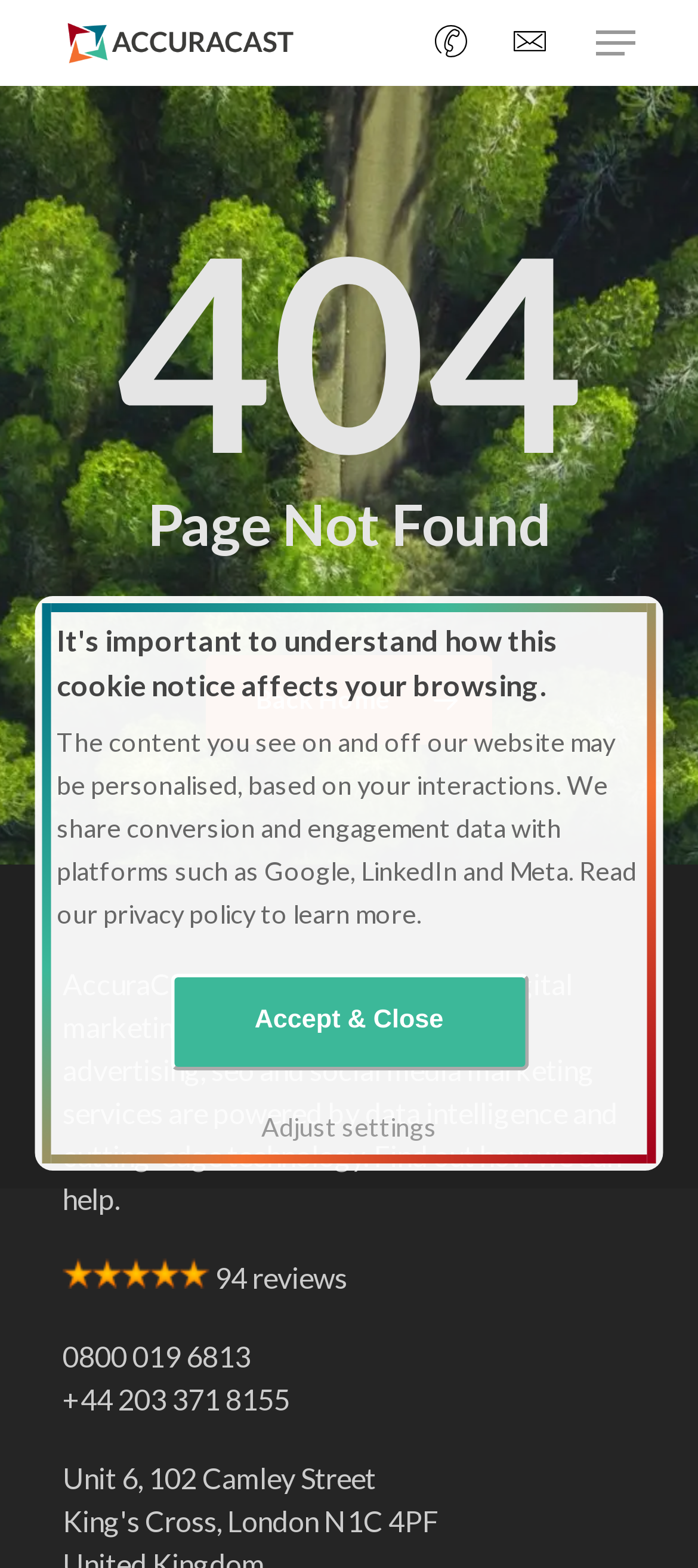Give a succinct answer to this question in a single word or phrase: 
What is the phone number of the agency?

0800 019 6813